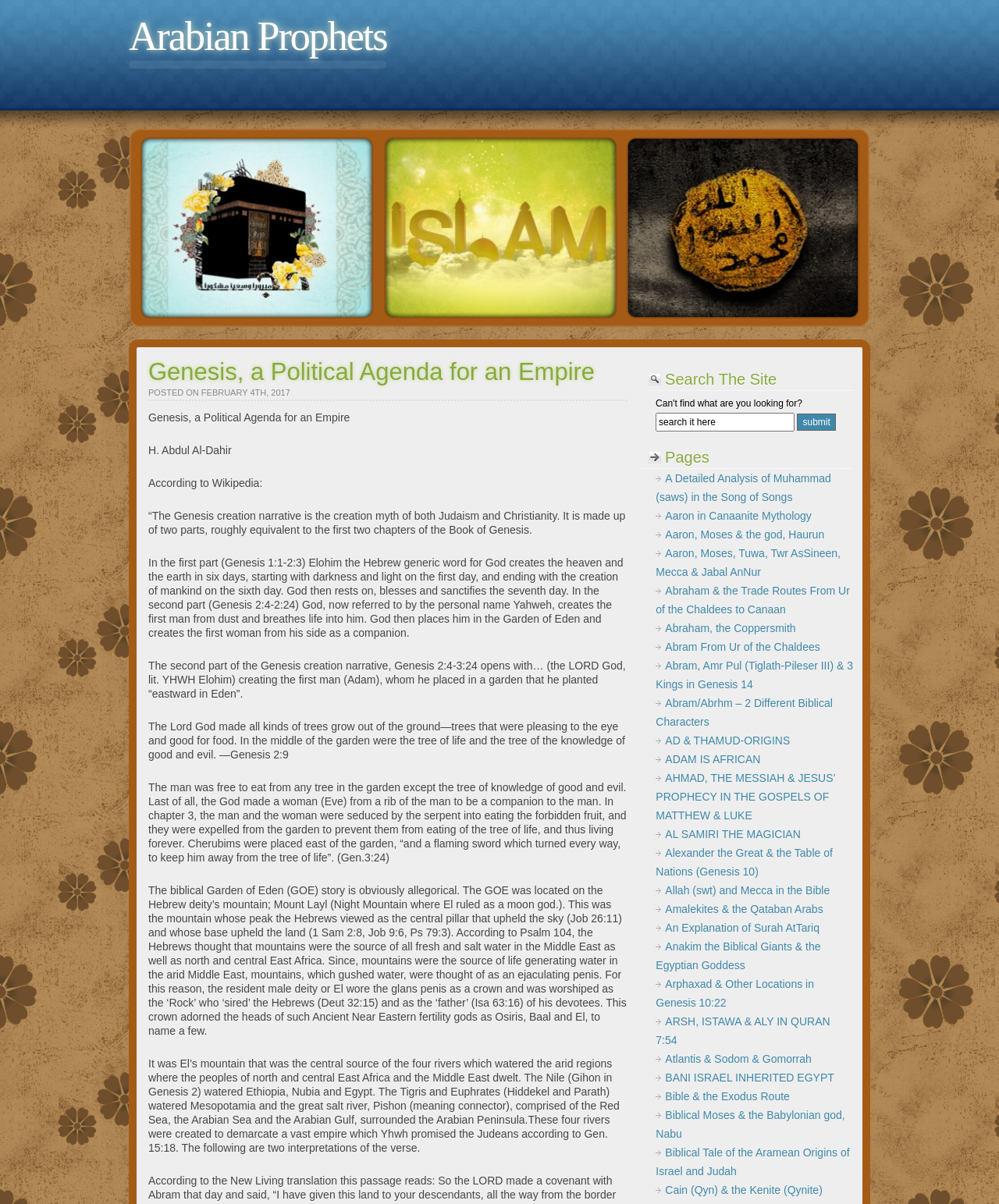How many links are there in the 'Pages' section?
Using the visual information, reply with a single word or short phrase.

19